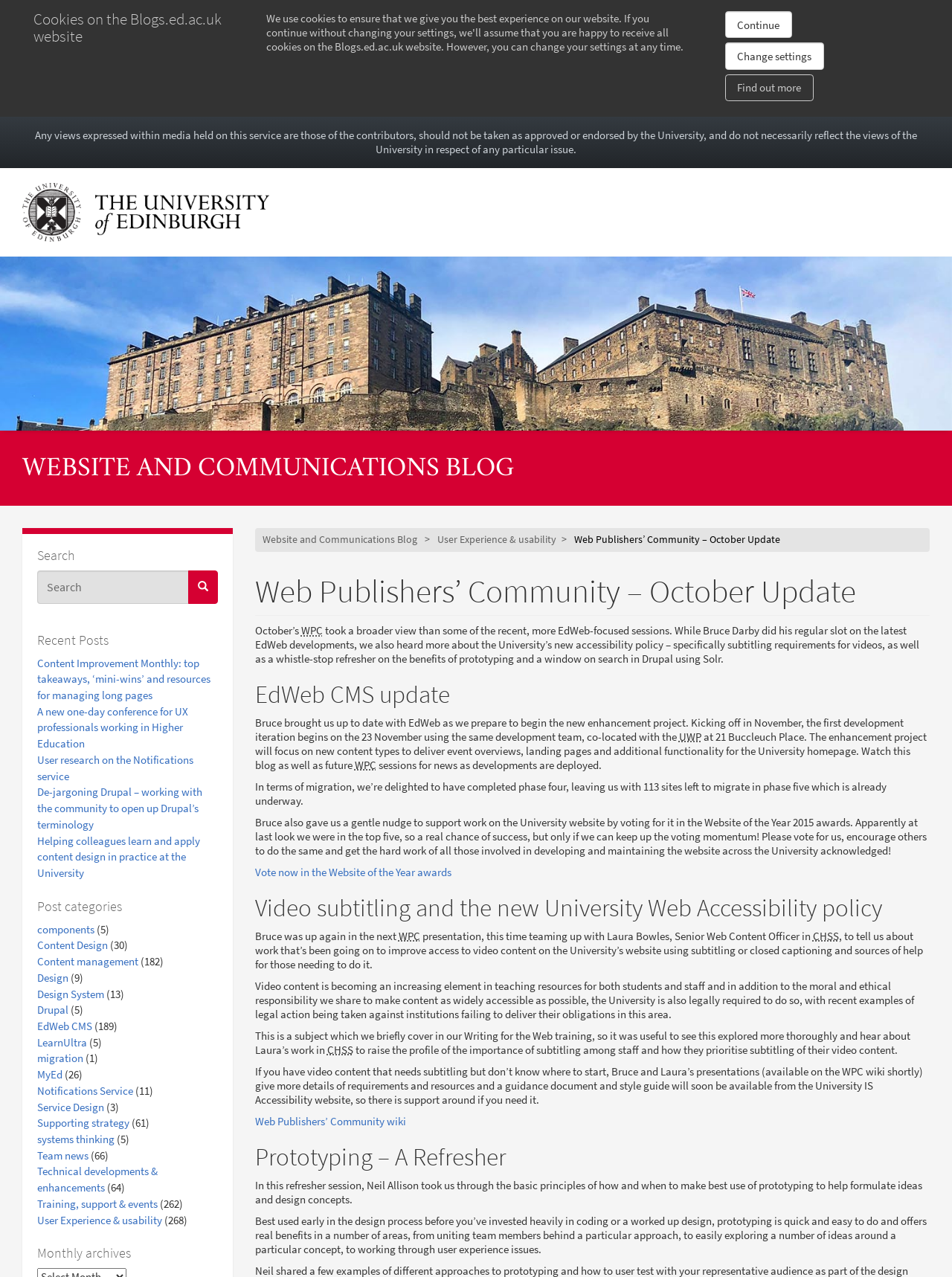Could you determine the bounding box coordinates of the clickable element to complete the instruction: "Read the post 'Content Improvement Monthly: top takeaways, ‘mini-wins’ and resources for managing long pages'"? Provide the coordinates as four float numbers between 0 and 1, i.e., [left, top, right, bottom].

[0.039, 0.513, 0.221, 0.55]